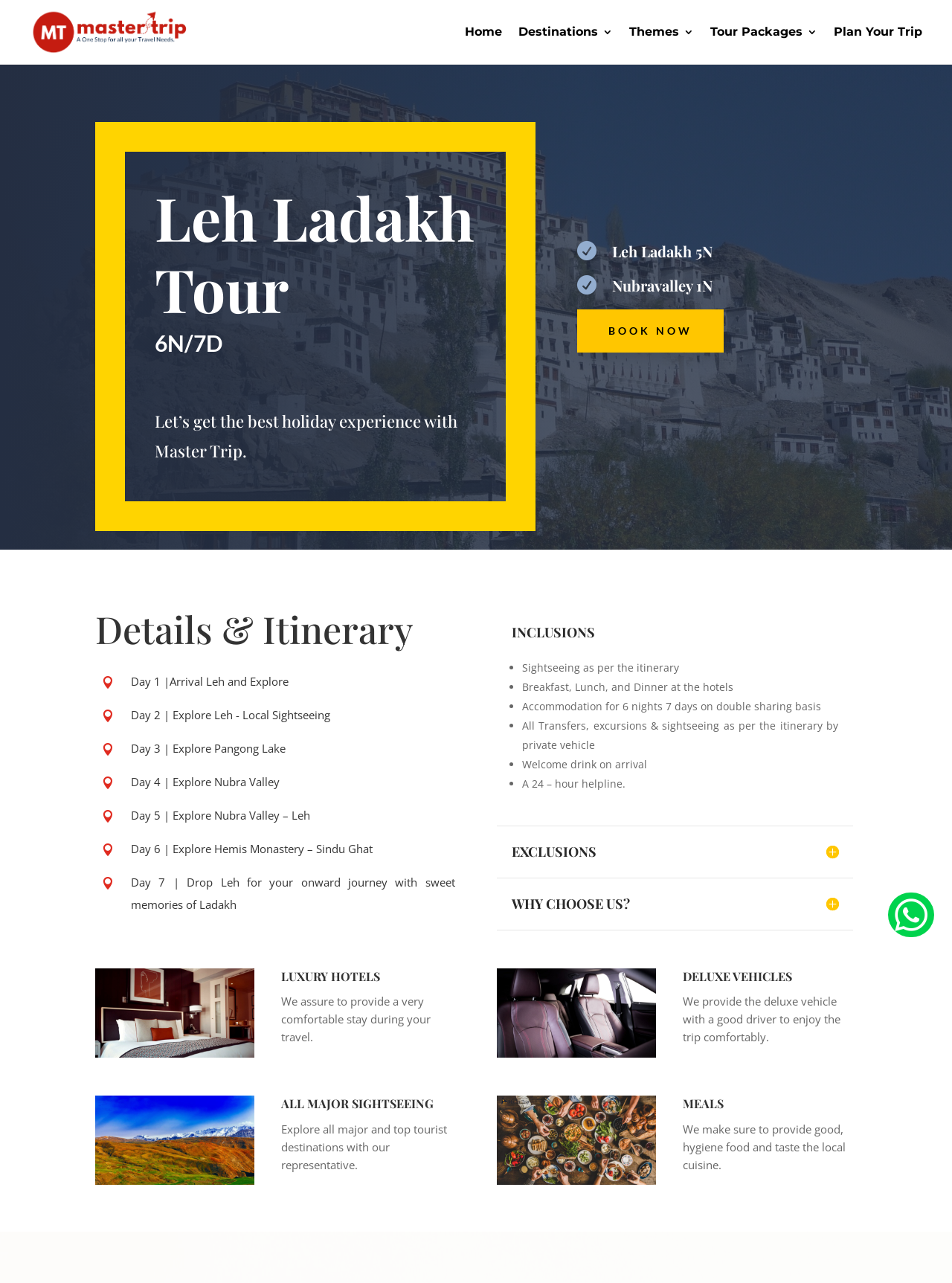Specify the bounding box coordinates for the region that must be clicked to perform the given instruction: "View company profile".

None